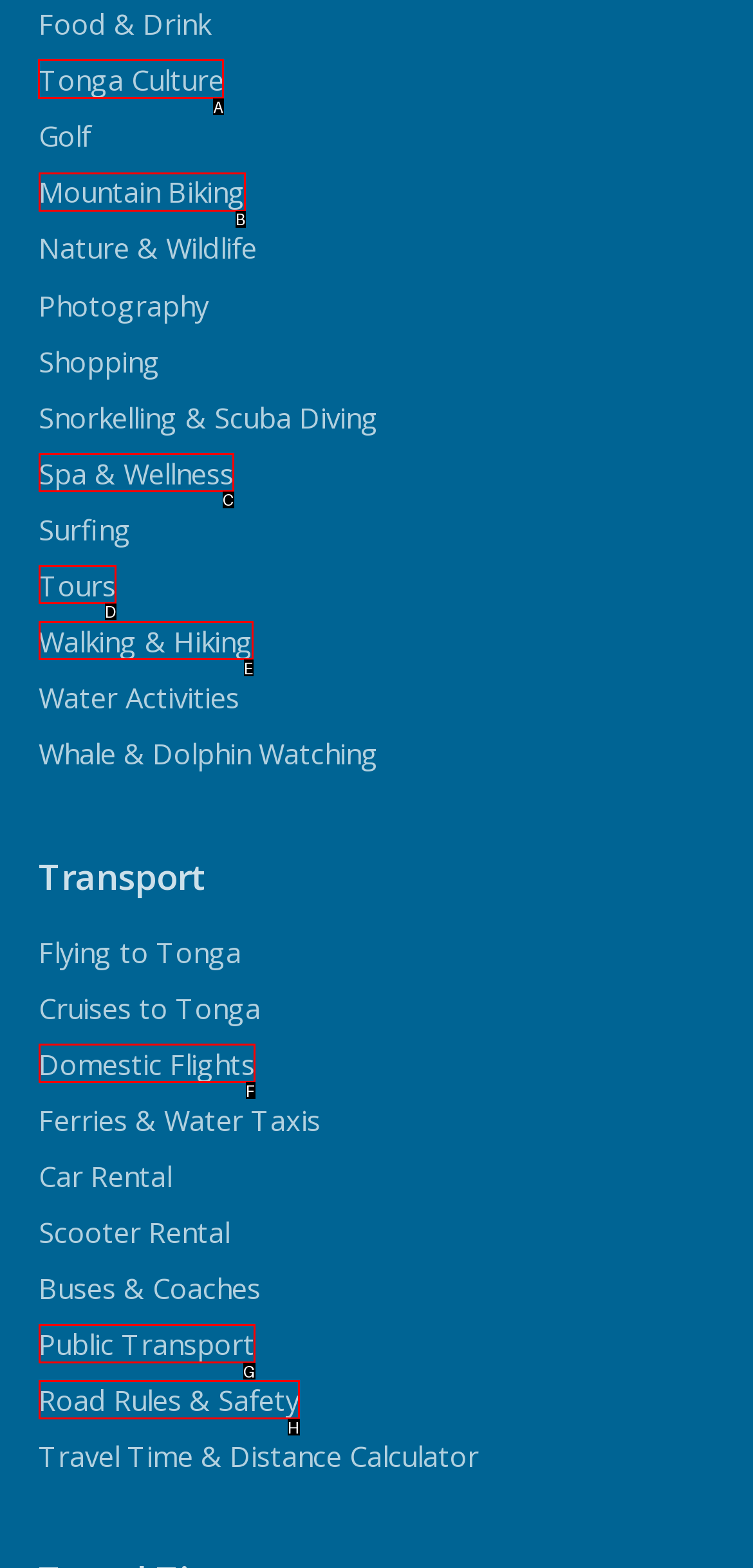Specify which HTML element I should click to complete this instruction: View sitemap Answer with the letter of the relevant option.

None